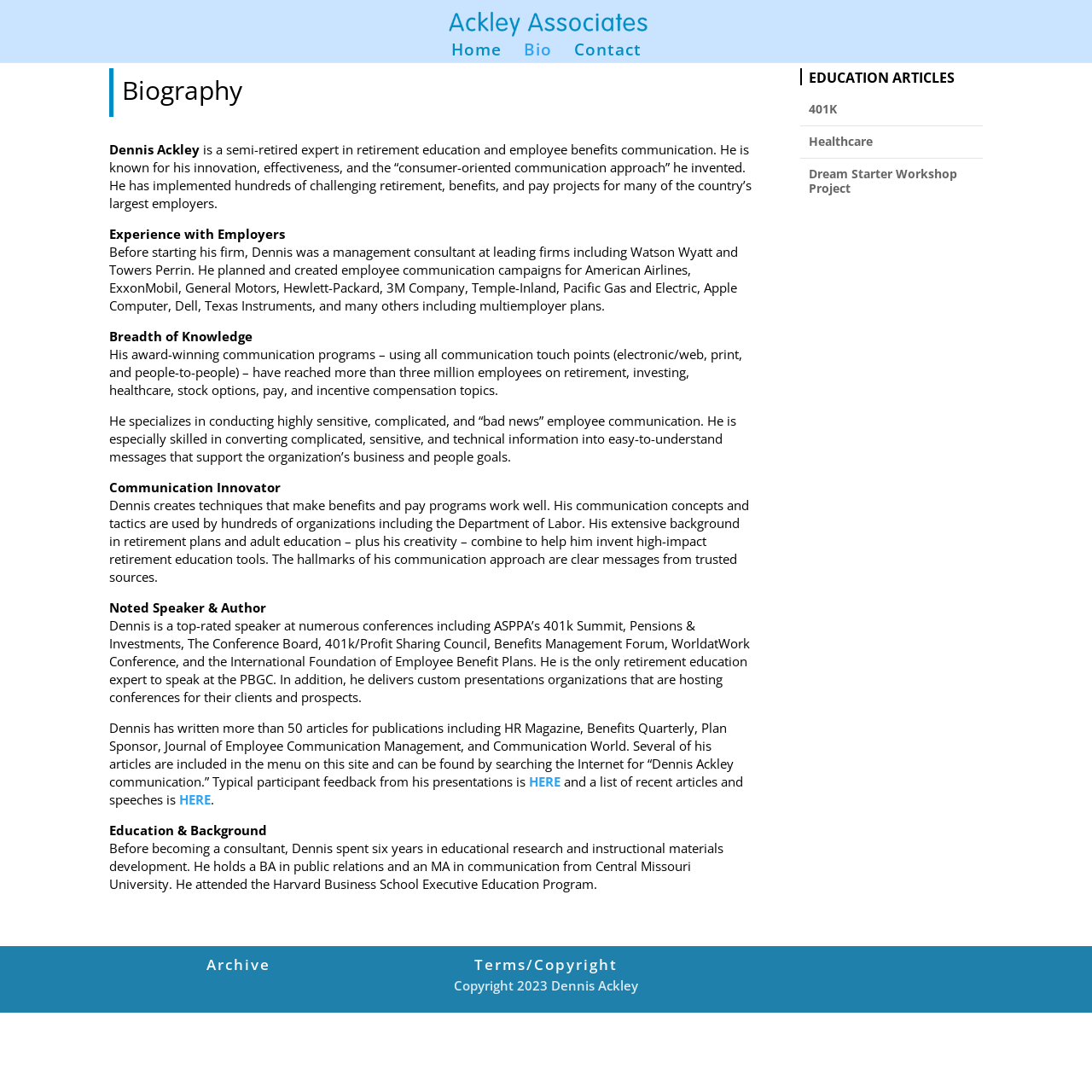Find the bounding box coordinates for the HTML element described in this sentence: "Archive". Provide the coordinates as four float numbers between 0 and 1, in the format [left, top, right, bottom].

[0.189, 0.875, 0.248, 0.893]